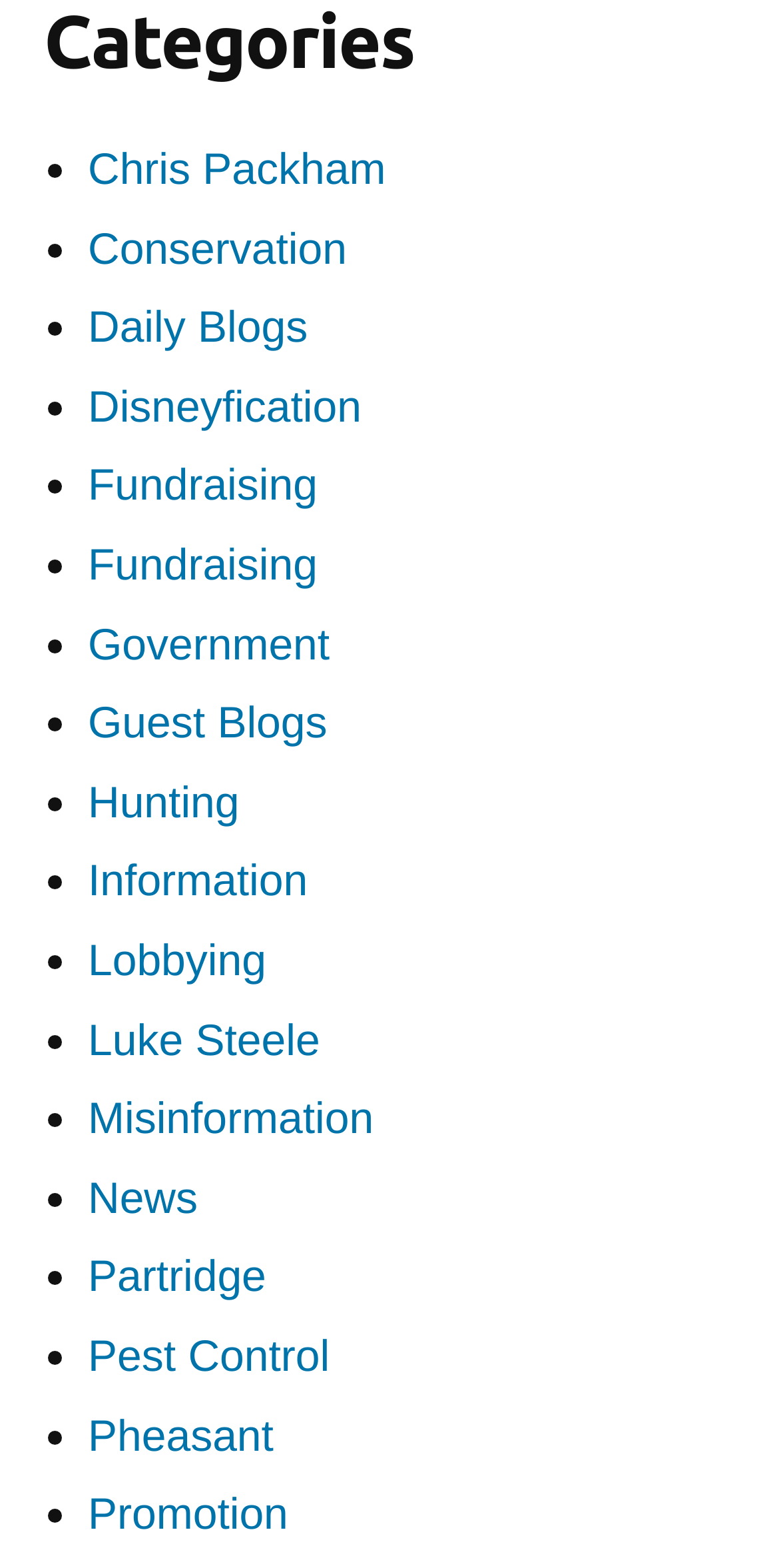Please answer the following question using a single word or phrase: 
What is the vertical position of the 'Government' link?

Above the 'Guest Blogs' link